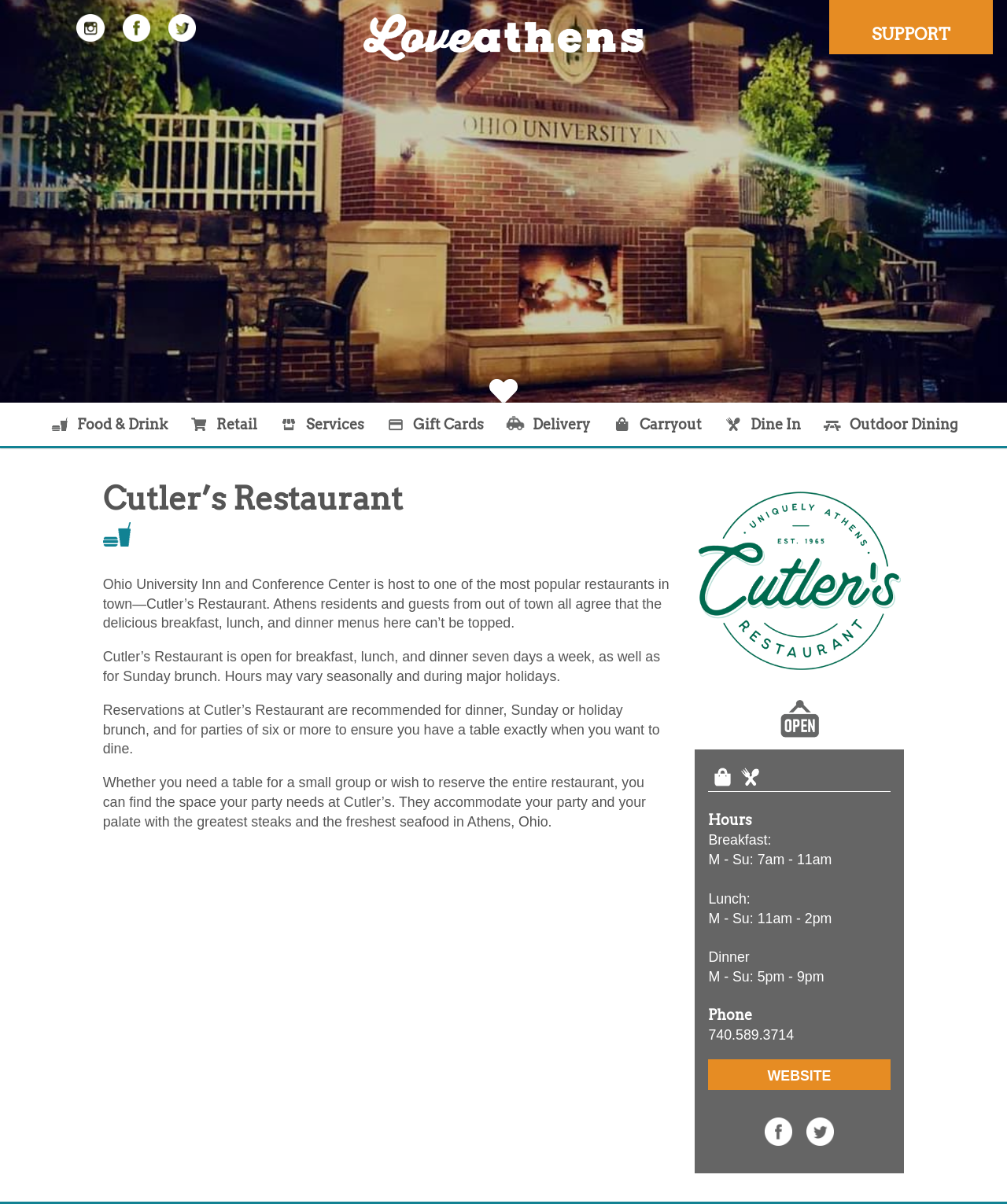Identify the bounding box coordinates of the area that should be clicked in order to complete the given instruction: "Go to Food & Drink". The bounding box coordinates should be four float numbers between 0 and 1, i.e., [left, top, right, bottom].

[0.042, 0.334, 0.173, 0.37]